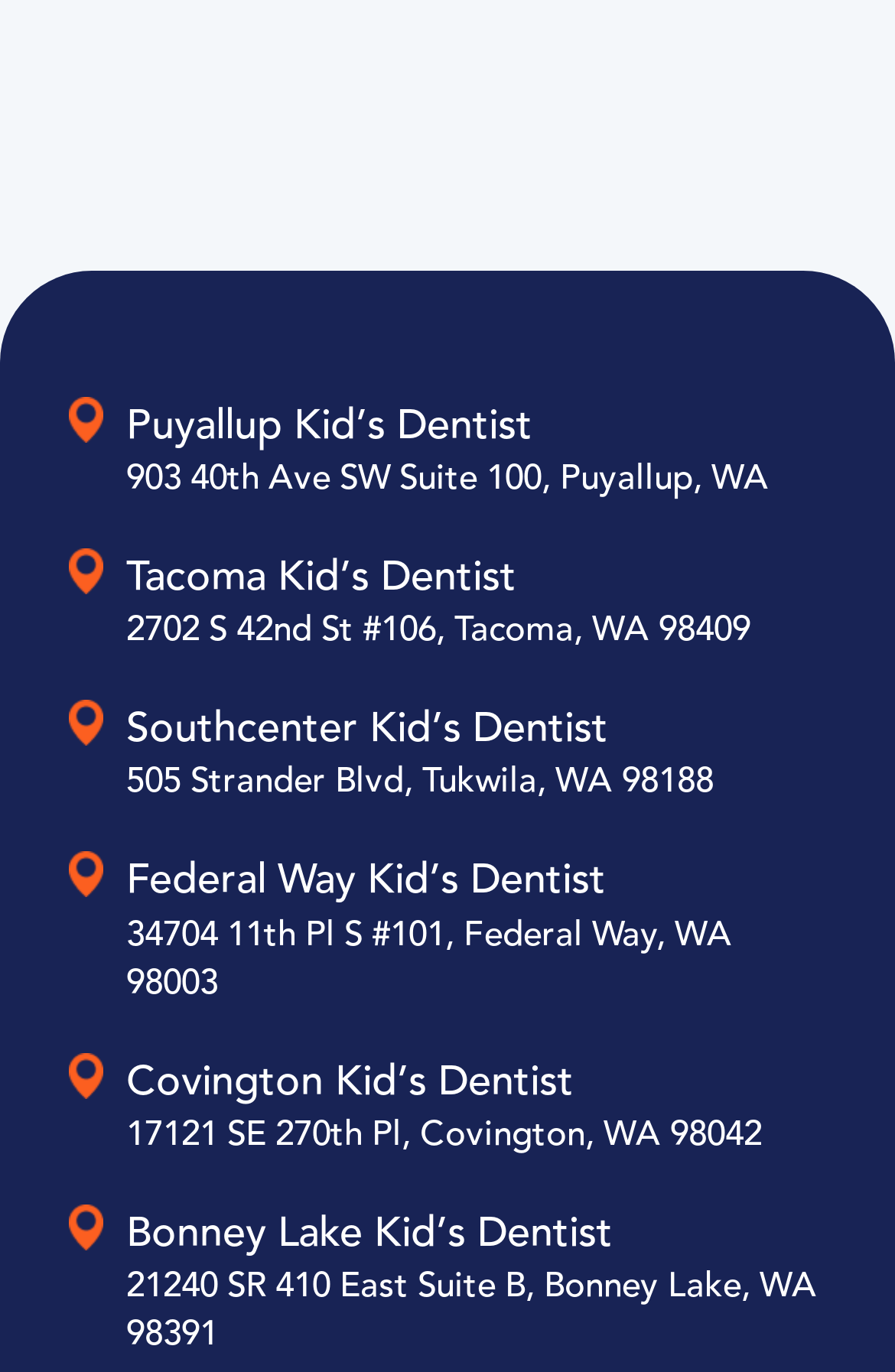Determine the bounding box coordinates of the region I should click to achieve the following instruction: "Visit Puyallup Kid’s Dentist". Ensure the bounding box coordinates are four float numbers between 0 and 1, i.e., [left, top, right, bottom].

[0.077, 0.289, 0.859, 0.331]